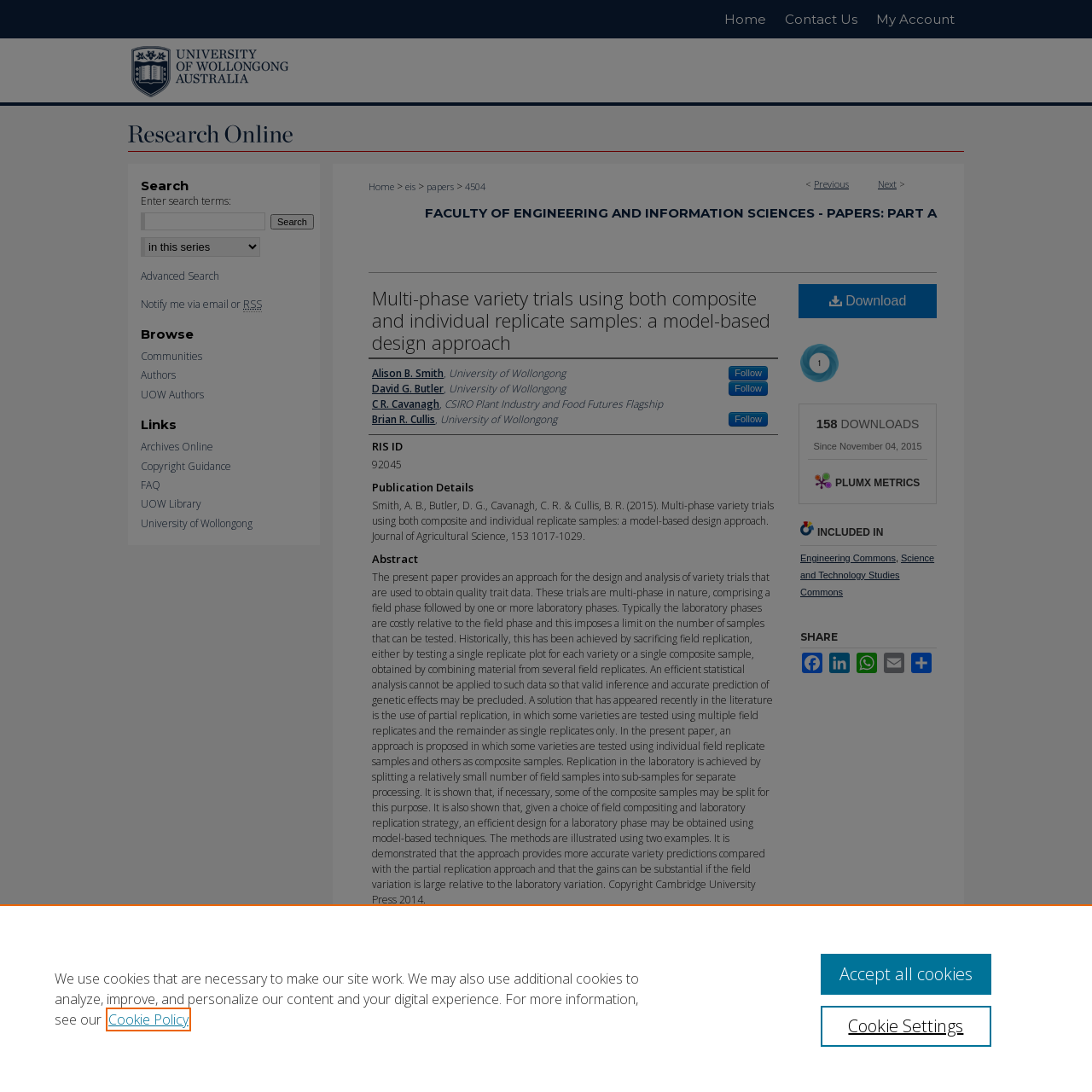Locate the bounding box coordinates of the element that should be clicked to execute the following instruction: "View the author's profile".

[0.341, 0.335, 0.518, 0.349]